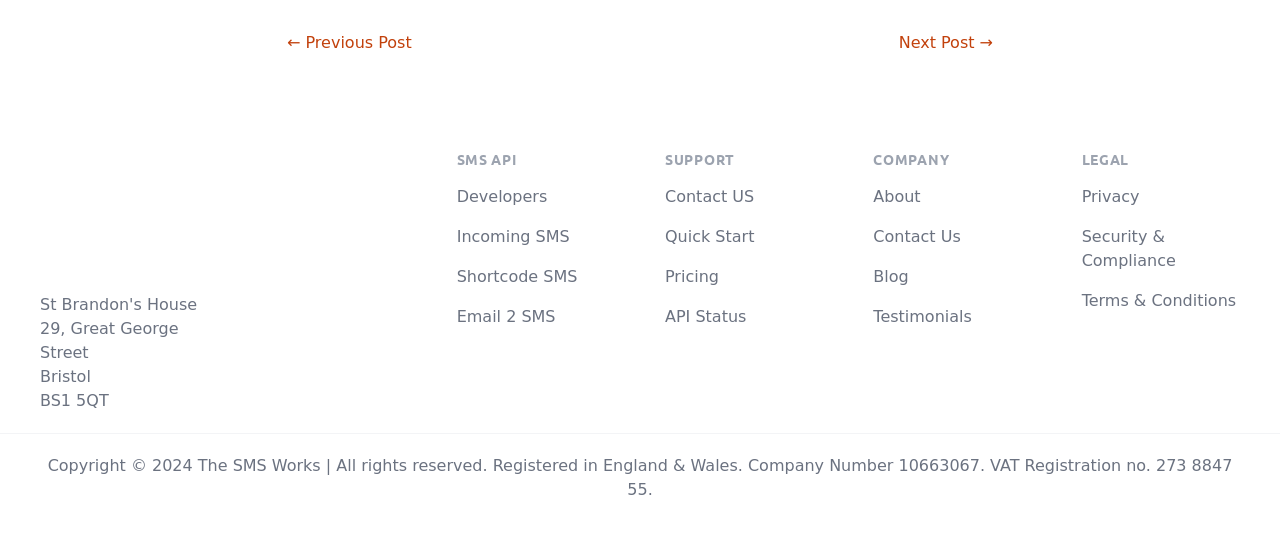Please determine the bounding box coordinates of the element to click on in order to accomplish the following task: "view terms and conditions". Ensure the coordinates are four float numbers ranging from 0 to 1, i.e., [left, top, right, bottom].

[0.845, 0.525, 0.966, 0.559]